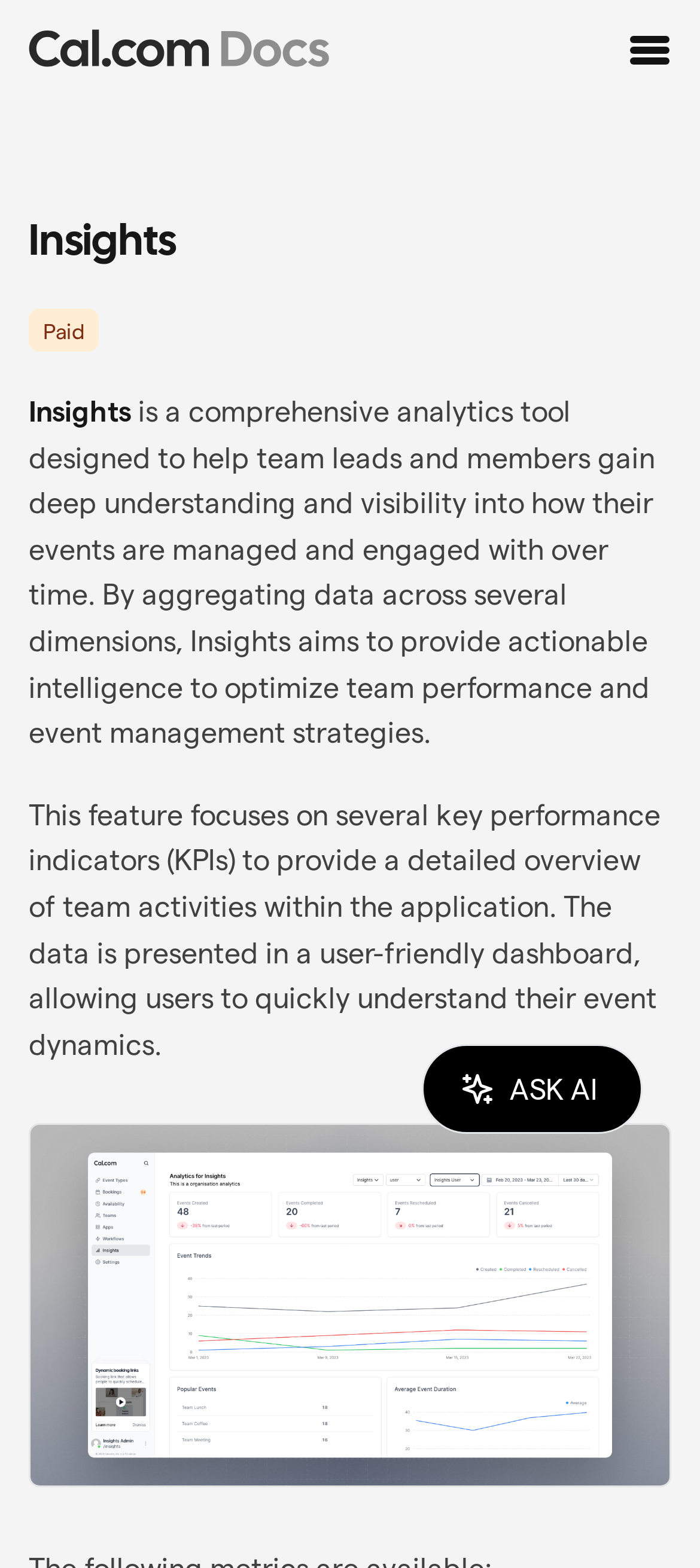Find the bounding box coordinates for the element described here: "aria-label="Cal.com home"".

[0.041, 0.018, 0.472, 0.046]